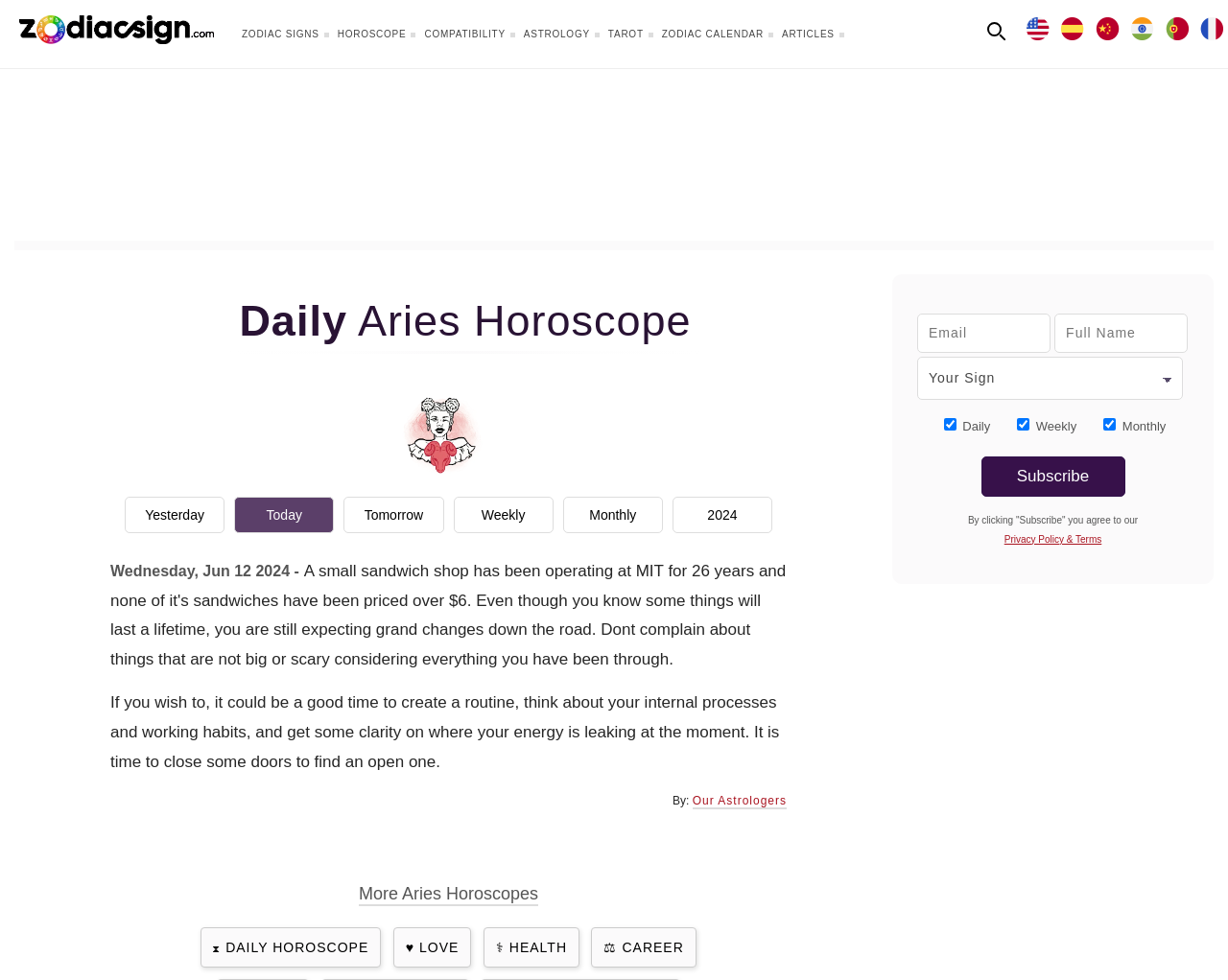Determine the bounding box coordinates of the section I need to click to execute the following instruction: "Read yesterday's horoscope". Provide the coordinates as four float numbers between 0 and 1, i.e., [left, top, right, bottom].

[0.102, 0.507, 0.183, 0.544]